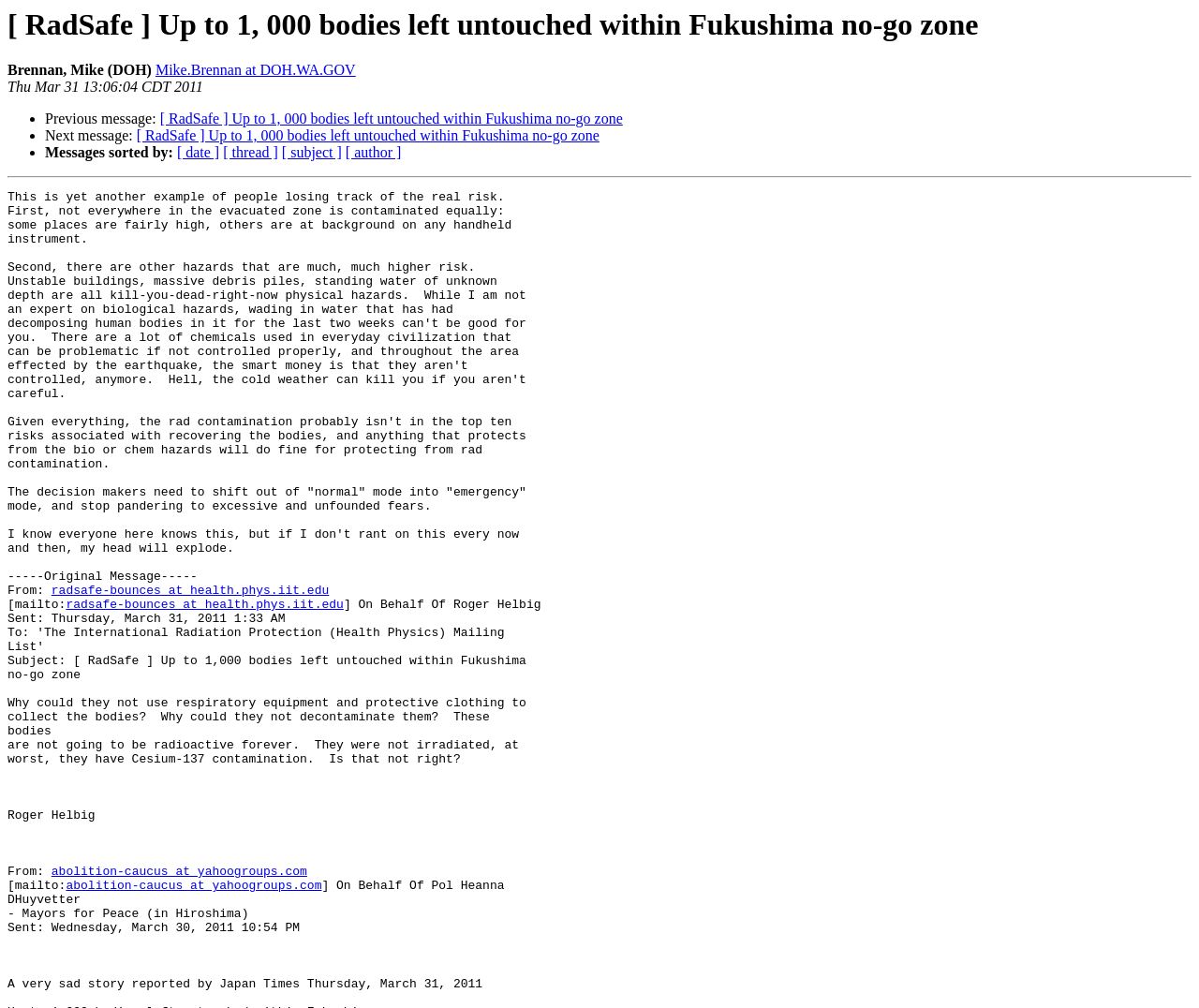From the webpage screenshot, predict the bounding box of the UI element that matches this description: "radsafe-bounces at health.phys.iit.edu".

[0.043, 0.579, 0.275, 0.593]